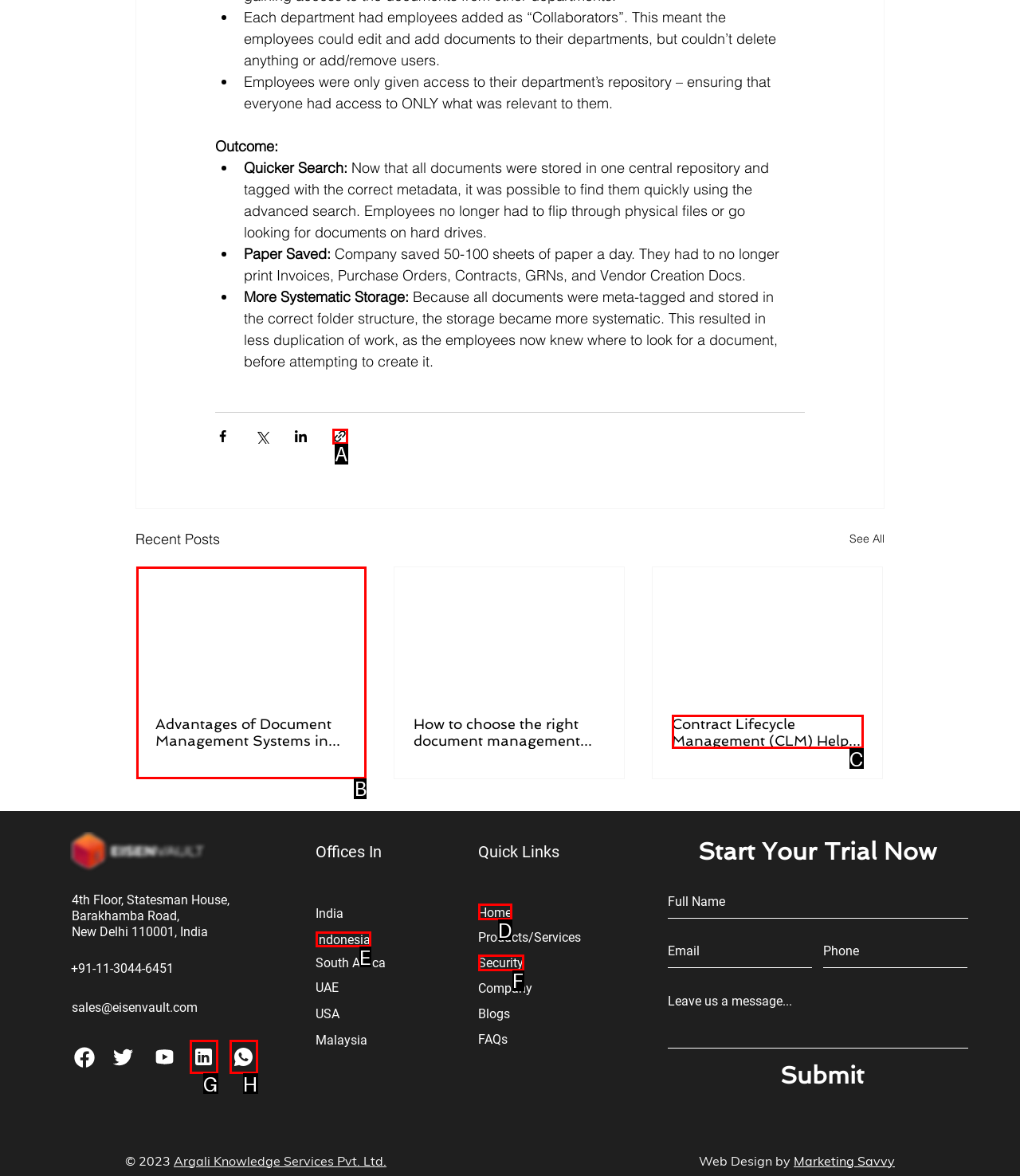Choose the UI element you need to click to carry out the task: Read recent post.
Respond with the corresponding option's letter.

B